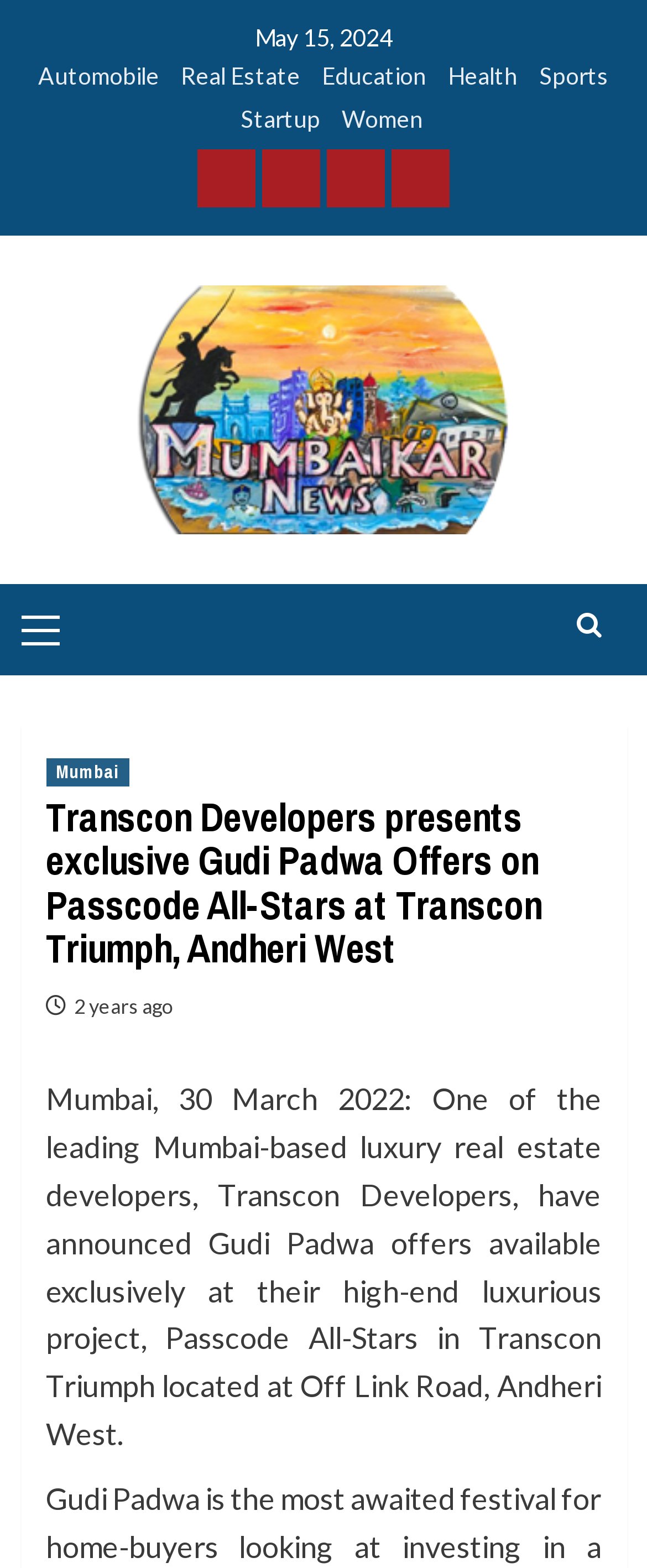Provide a single word or phrase answer to the question: 
What is the name of the real estate developer?

Transcon Developers